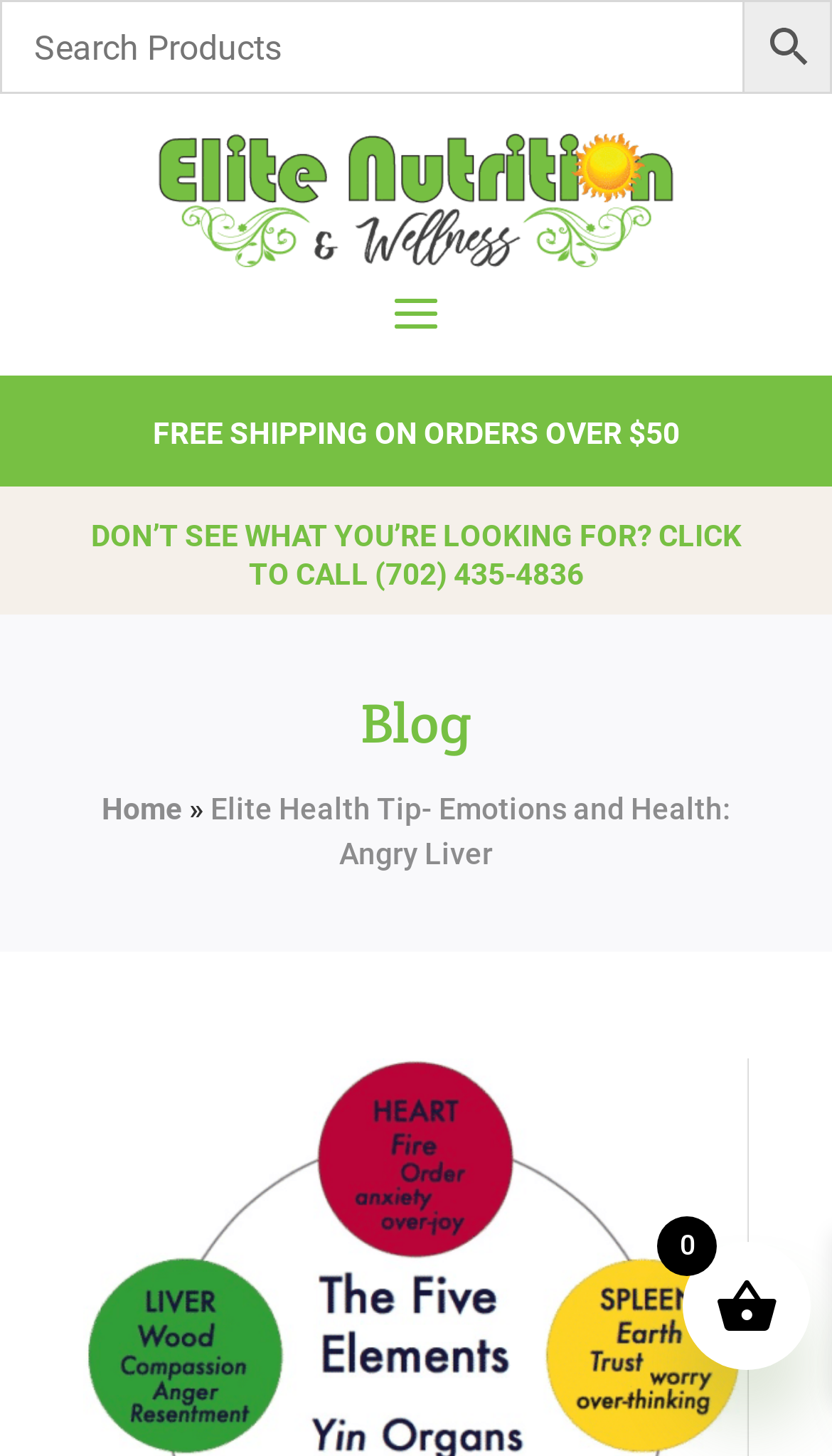Please answer the following question using a single word or phrase: 
What is the minimum order value for free shipping?

Over $50